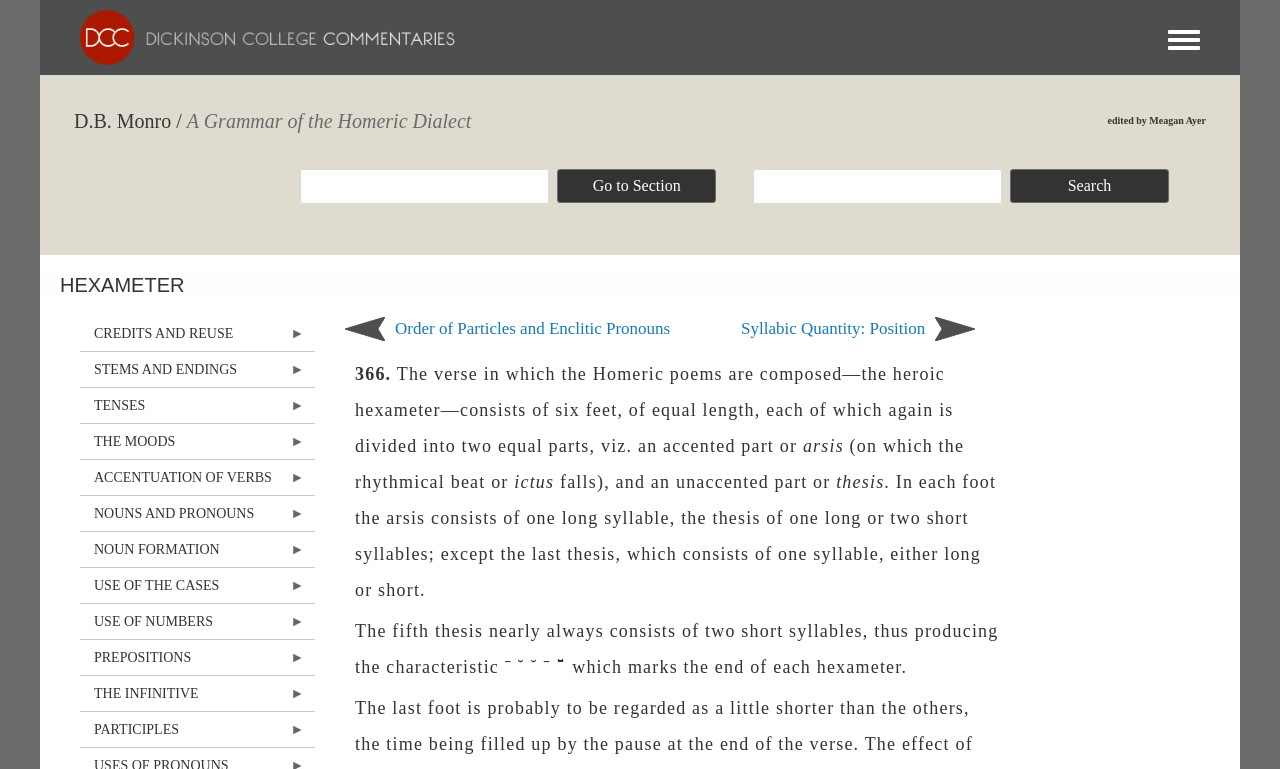Identify the bounding box coordinates for the UI element mentioned here: "name="field_mo_section_number_value"". Provide the coordinates as four float values between 0 and 1, i.e., [left, top, right, bottom].

[0.235, 0.22, 0.429, 0.265]